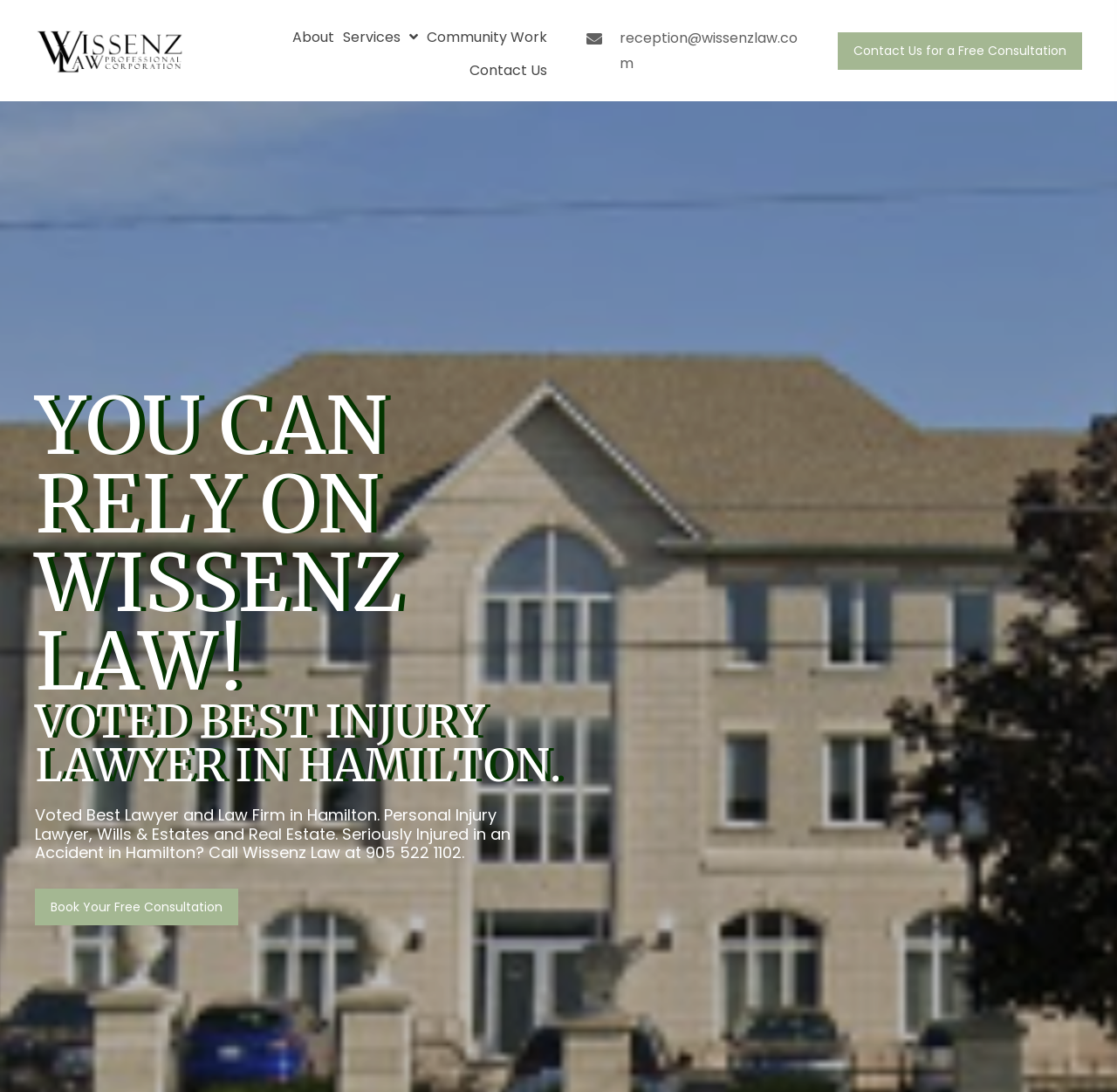Find the bounding box coordinates of the clickable area required to complete the following action: "Contact Wissenz Law via email".

[0.555, 0.026, 0.714, 0.067]